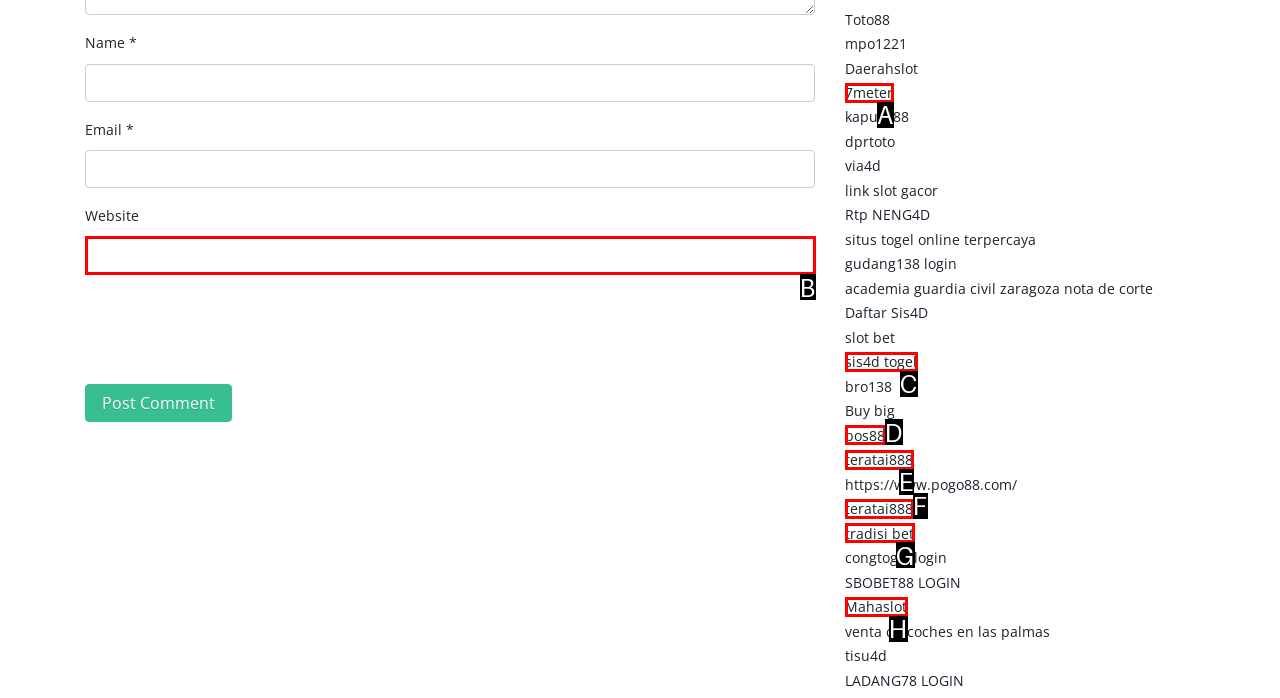Identify which HTML element aligns with the description: parent_node: Website name="url"
Answer using the letter of the correct choice from the options available.

B